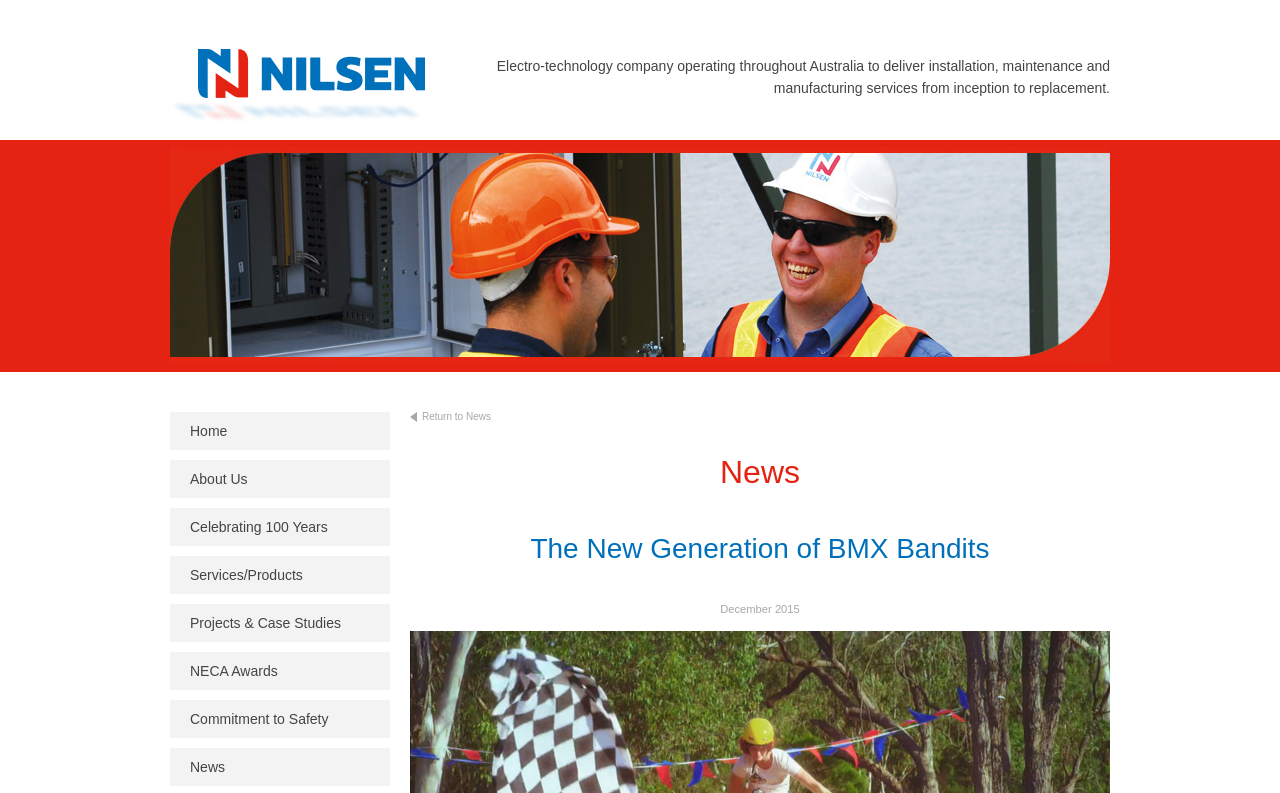Using the description "NECA Awards", locate and provide the bounding box of the UI element.

[0.133, 0.822, 0.305, 0.87]